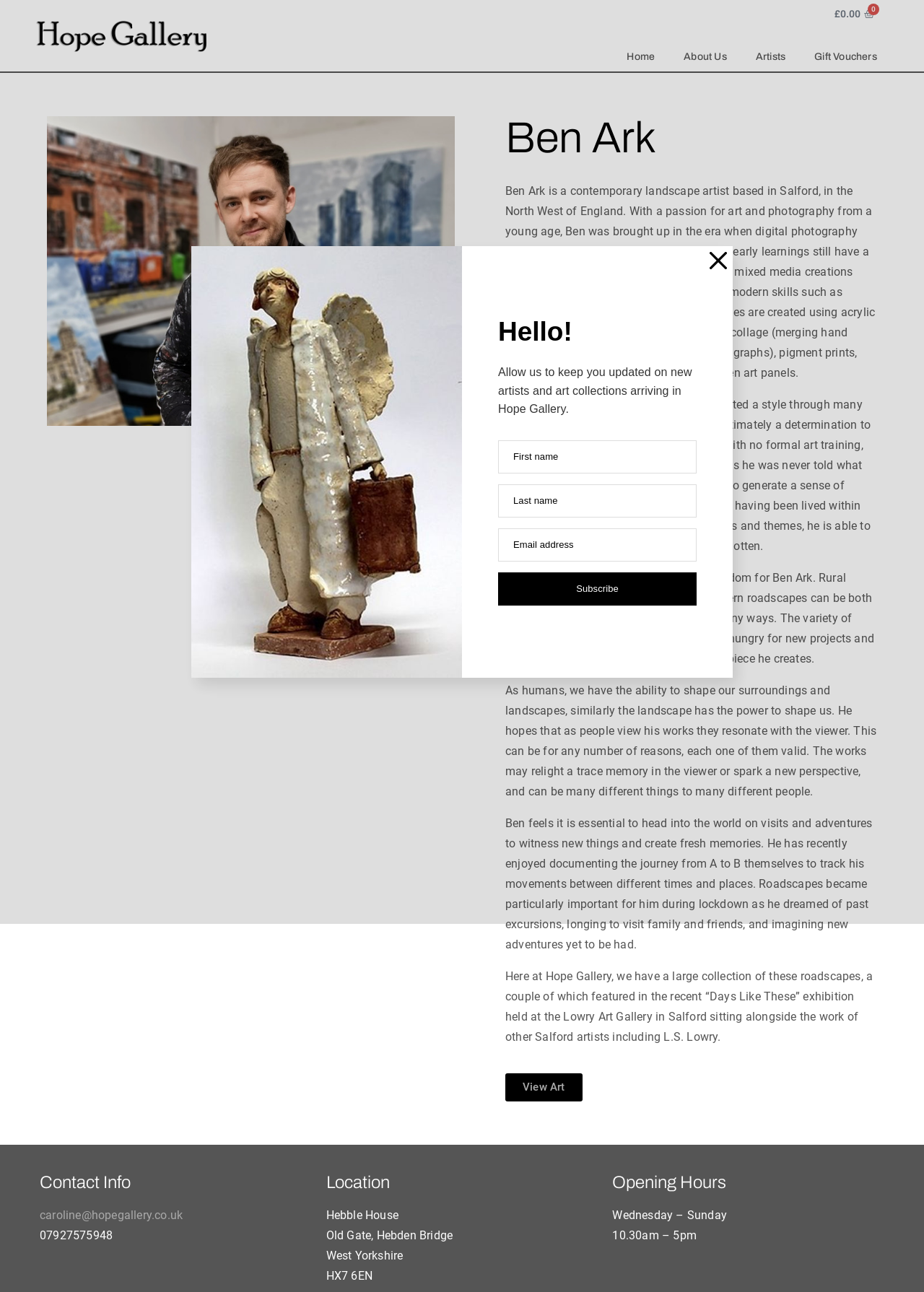From the webpage screenshot, identify the region described by Gift Vouchers. Provide the bounding box coordinates as (top-left x, top-left y, bottom-right x, bottom-right y), with each value being a floating point number between 0 and 1.

[0.866, 0.033, 0.965, 0.055]